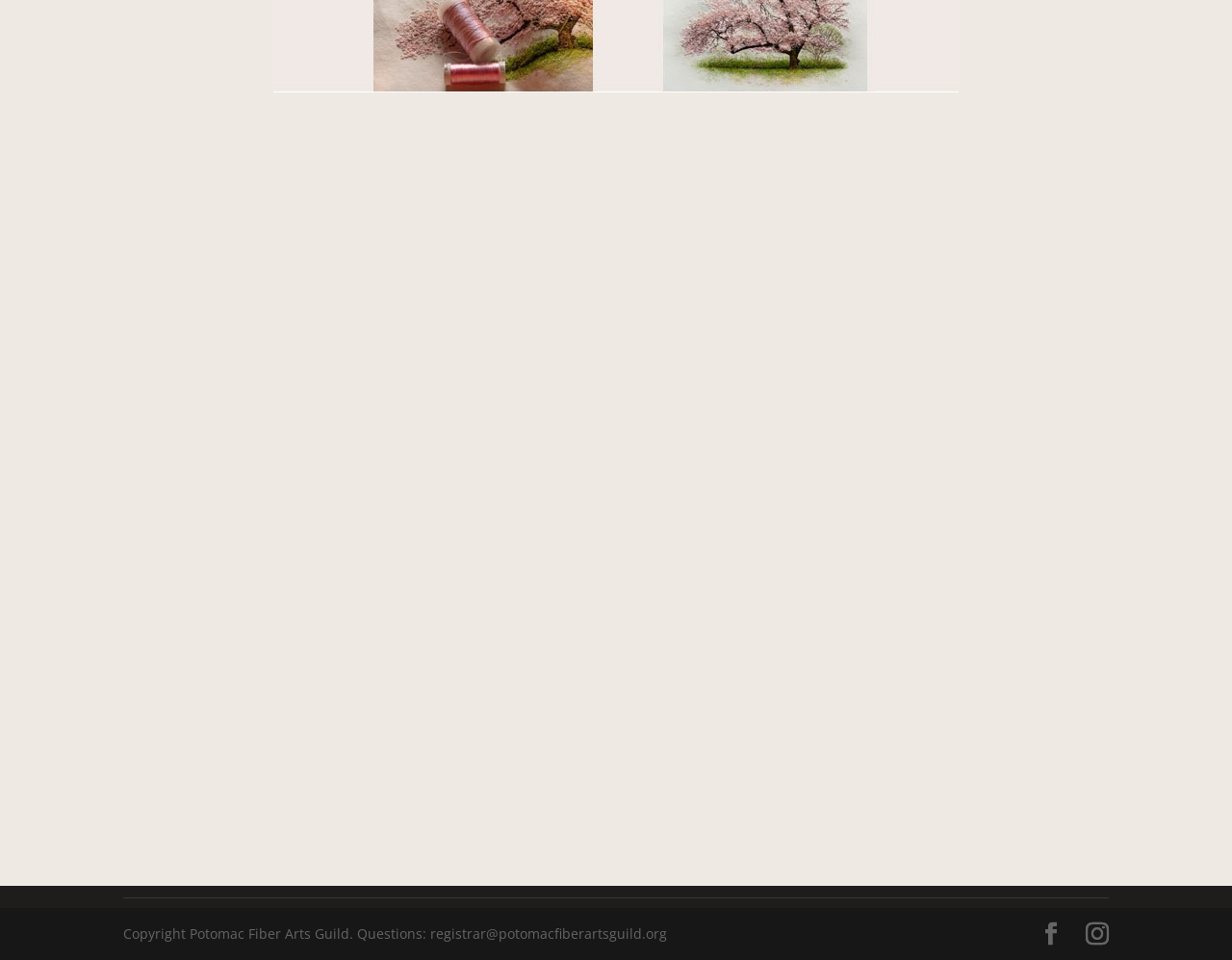What is the location of the mini workshop?
Answer briefly with a single word or phrase based on the image.

St. James Episcopal Church, 11815 Seven Locks Rd, Potomac, MD 20854